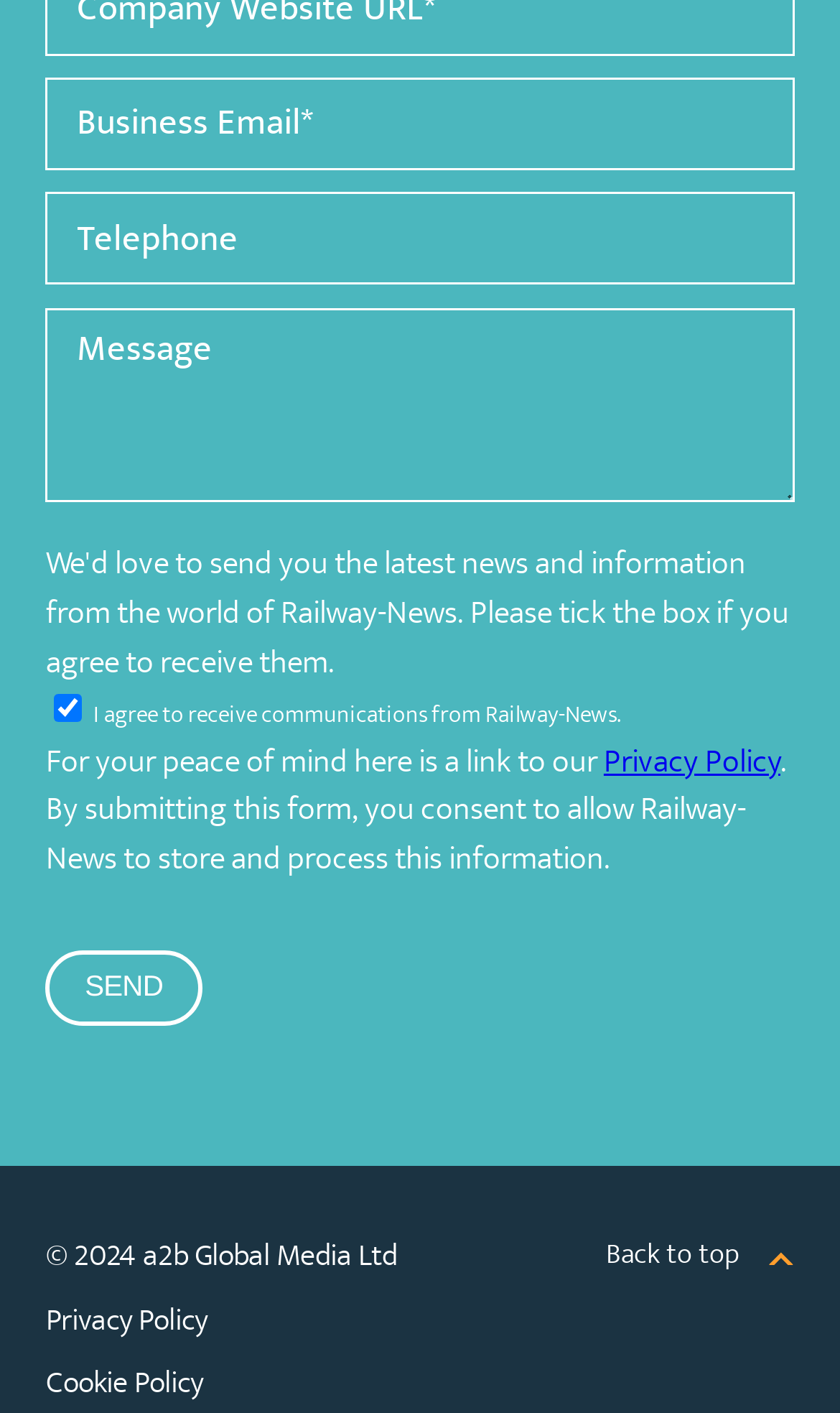What happens when the form is submitted?
Using the image provided, answer with just one word or phrase.

Consent to store and process information